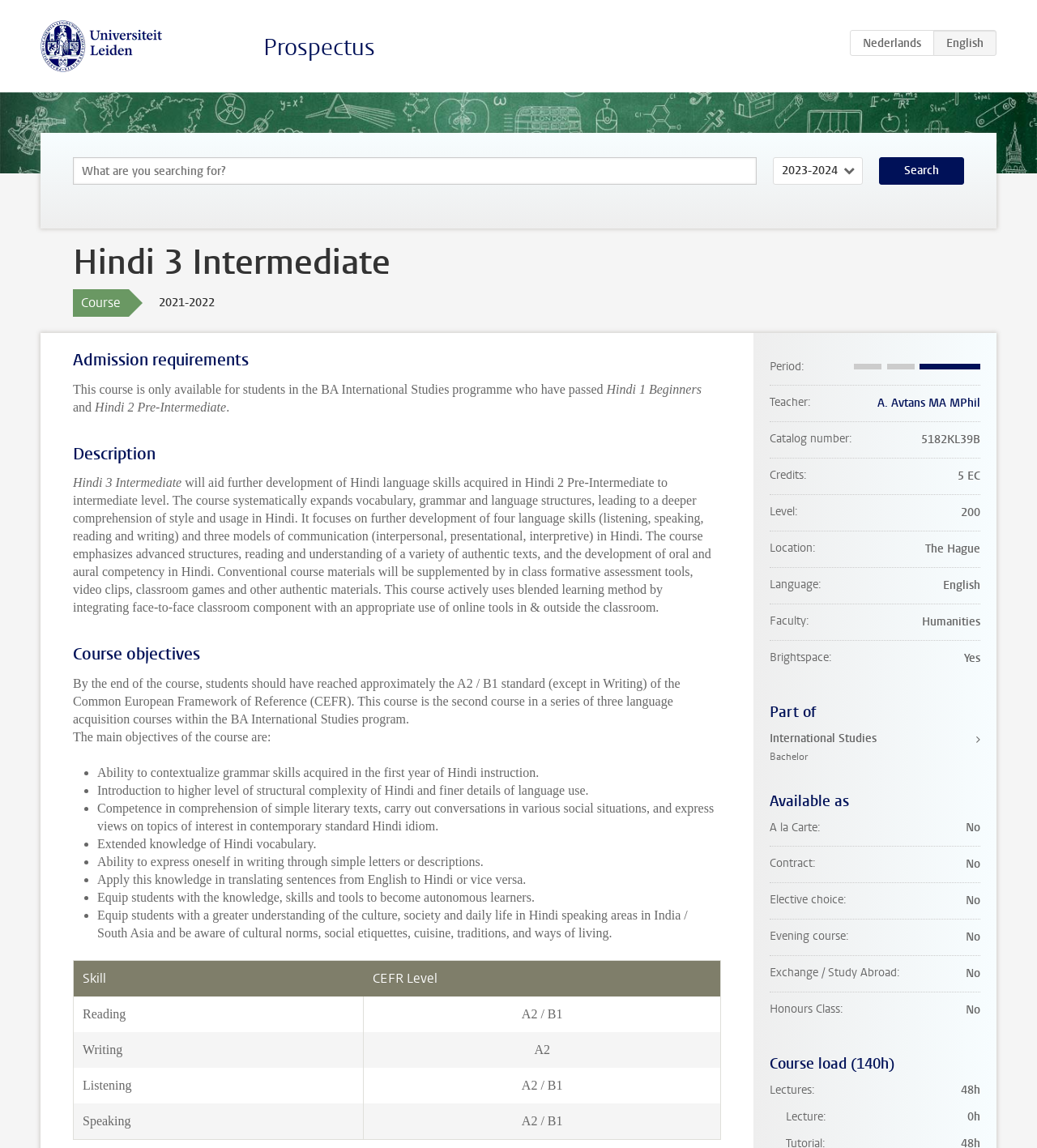Please identify the bounding box coordinates of the element I need to click to follow this instruction: "Click on the Universiteit Leiden link".

[0.039, 0.033, 0.157, 0.045]